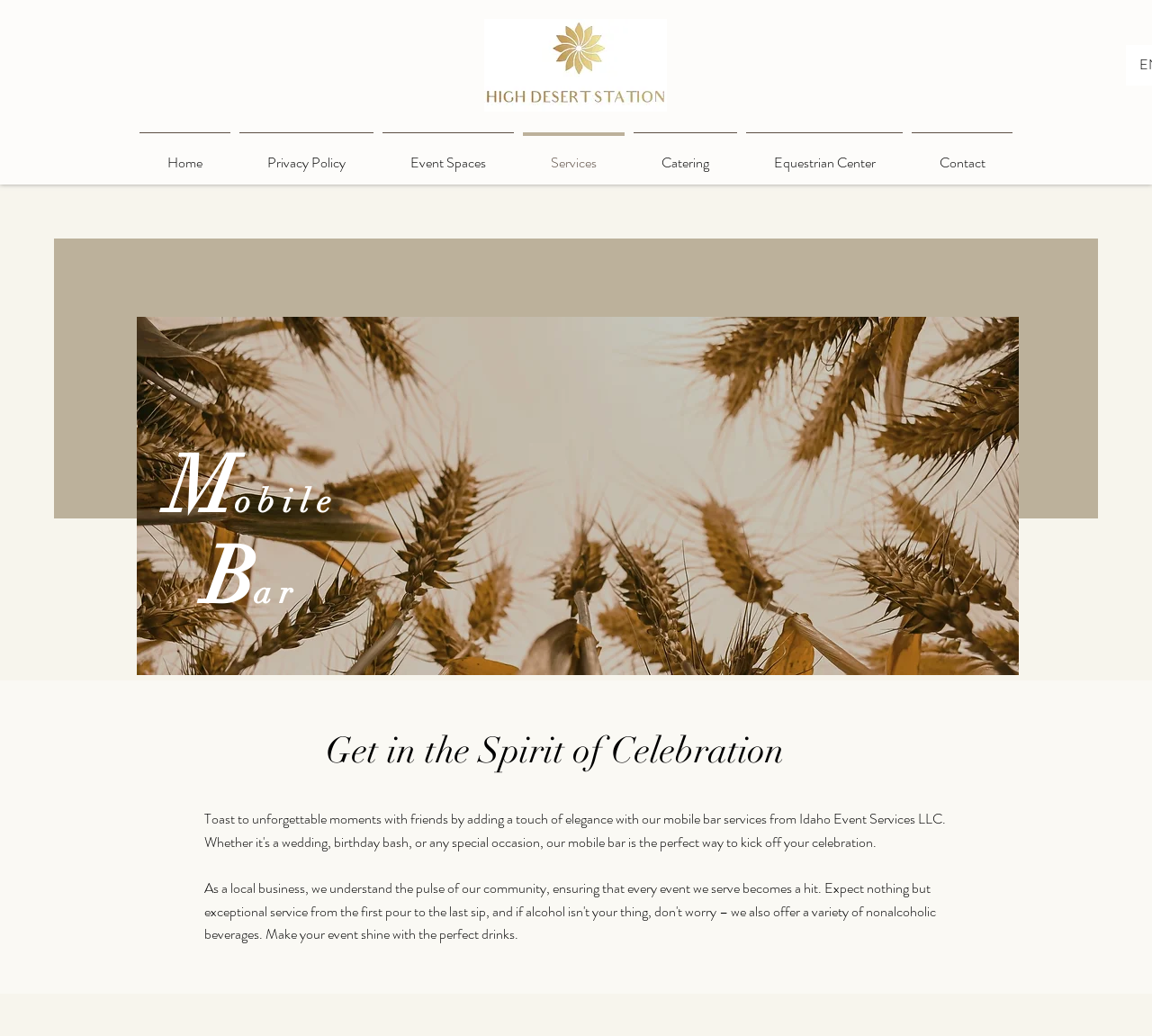Provide an in-depth caption for the elements present on the webpage.

The webpage is about a mobile bar service called High Desert Station. At the top of the page, there is a large image taking up about a third of the screen, showing a decorative design. Below this image, there is a navigation menu with seven links: Home, Privacy Policy, Event Spaces, Services, Catering, Equestrian Center, and Contact. These links are aligned horizontally and take up about two-thirds of the screen width.

Below the navigation menu, there is a large screenshot or image that takes up most of the screen, with a yellow flower image overlaid on top of it. On top of this image, there are two headings. The first heading, "Mobile Bar", is located near the top-left corner of the image. The second heading, "Get in the Spirit of Celebration", is located near the bottom-center of the image.

There is also a small, non-descriptive text element located at the bottom-left corner of the screen, which appears to be a non-breaking space character.